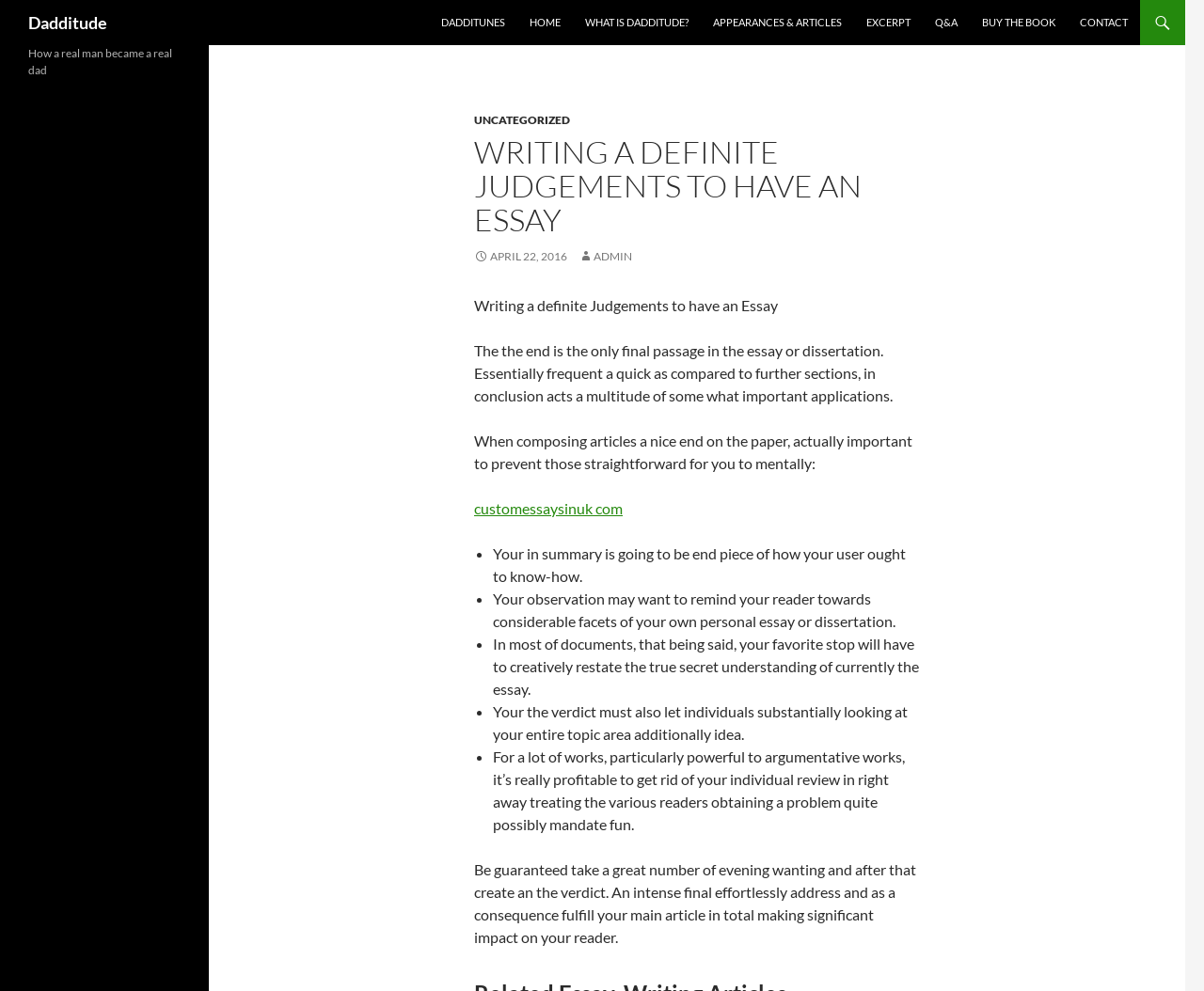What is the title of the website?
Answer the question with detailed information derived from the image.

The title of the website can be found at the top of the webpage, where it says 'Dadditude' in a heading element.